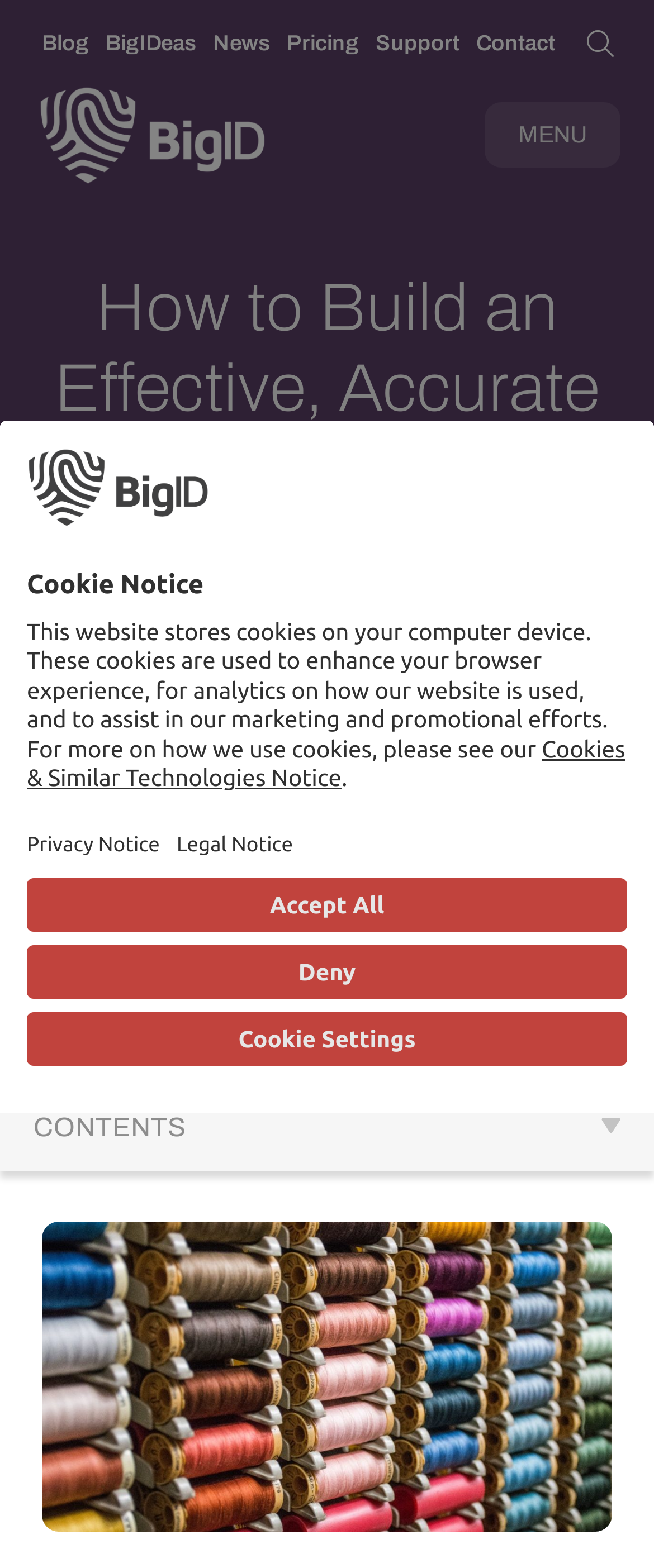Please identify the bounding box coordinates of where to click in order to follow the instruction: "Go to the blog page".

[0.064, 0.0, 0.136, 0.056]